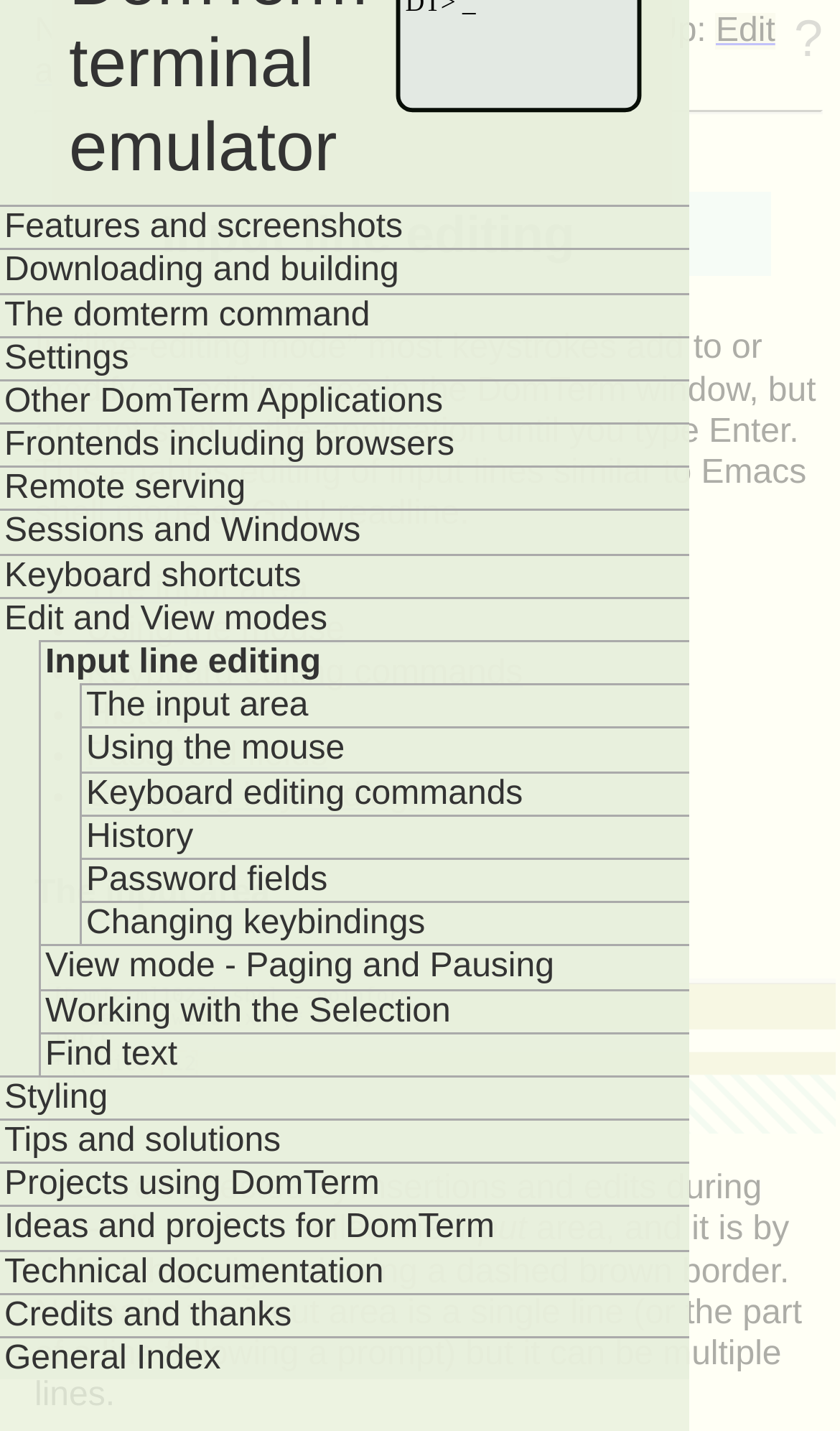Provide a brief response to the question below using a single word or phrase: 
What is the main purpose of DomTerm?

Terminal emulator and console